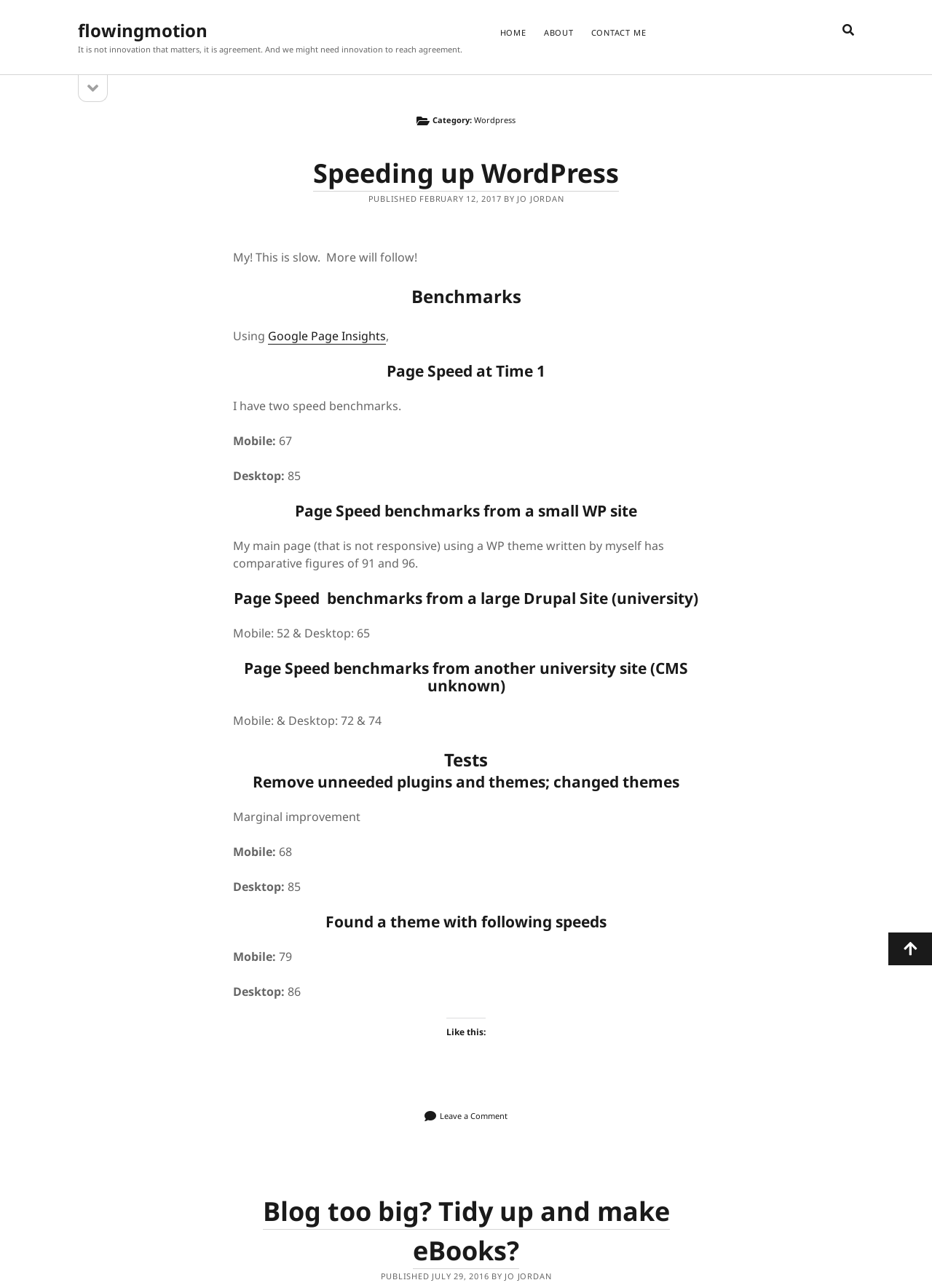Identify the bounding box coordinates of the clickable region to carry out the given instruction: "open the sidebar".

[0.083, 0.058, 0.115, 0.079]